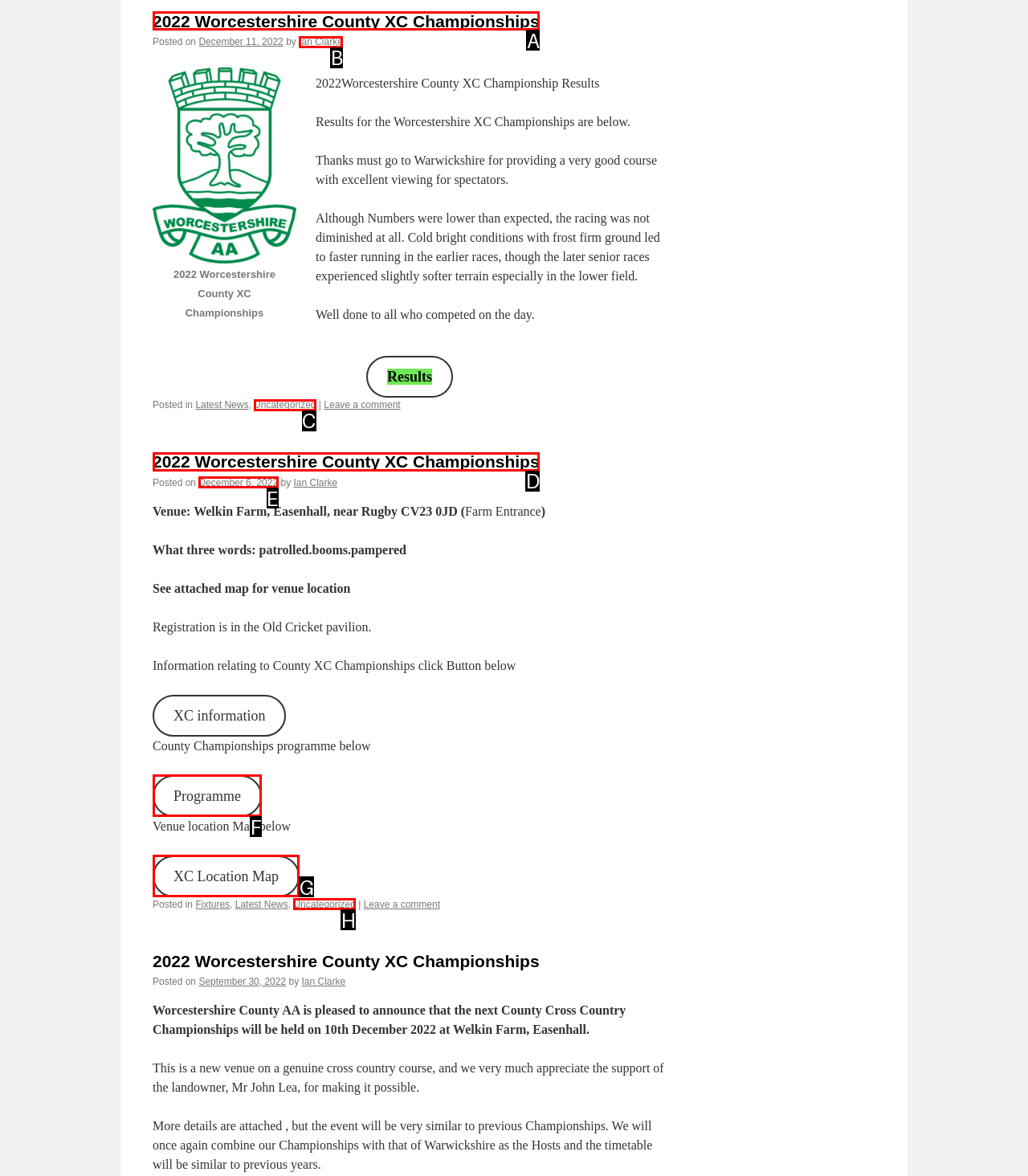Given the description: 2022 Worcestershire County XC Championships, identify the matching HTML element. Provide the letter of the correct option.

D